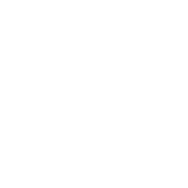What type of atmosphere does the light create?
Examine the image and provide an in-depth answer to the question.

The Mesmerizing LED Jellyfish Night Light is designed to create a tranquil and enchanting atmosphere, making it ideal for bedrooms or relaxation spaces, providing a soothing ambiance perfect for nighttime use.